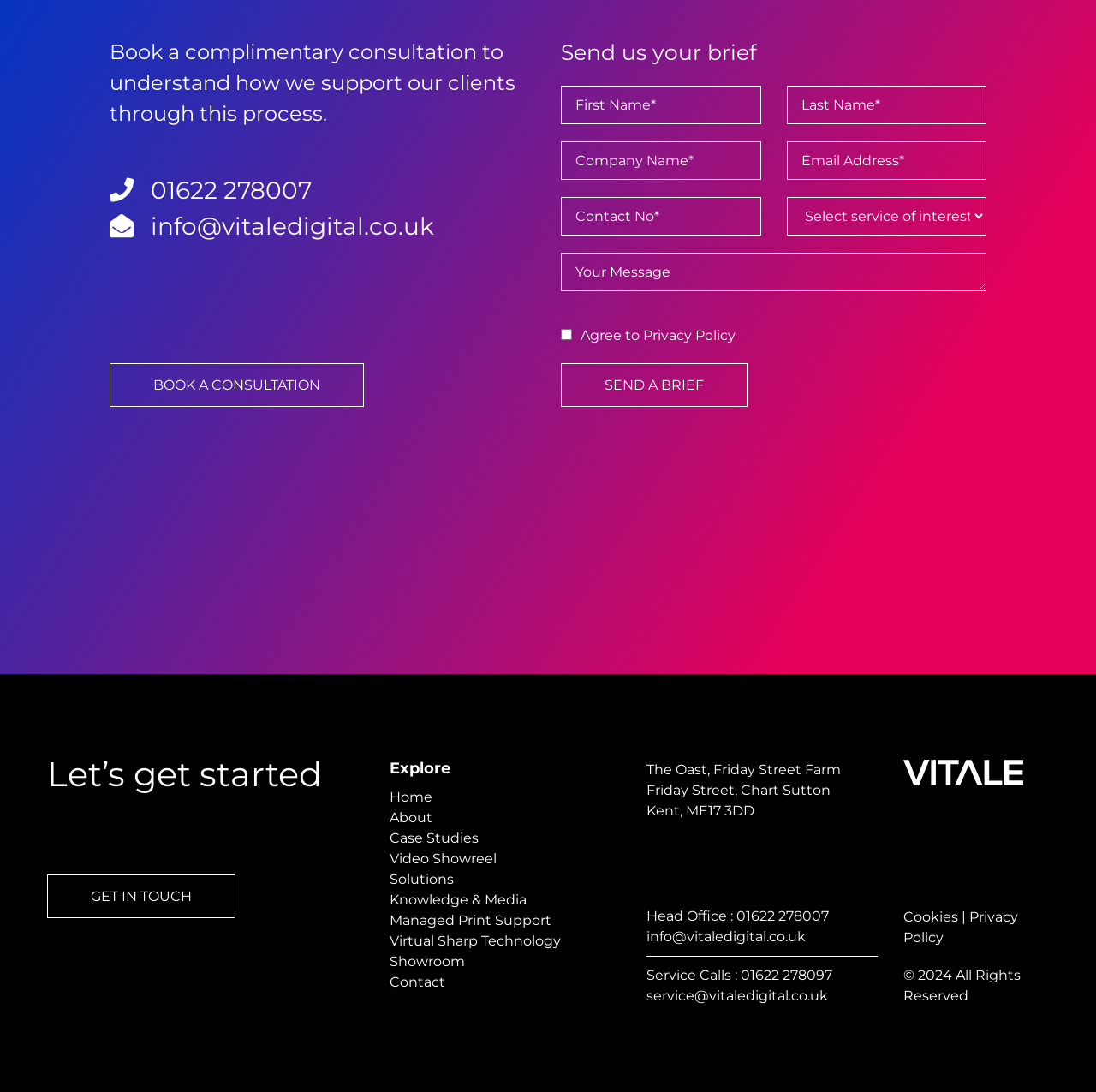Identify the bounding box coordinates of the HTML element based on this description: "Virtual Sharp Technology Showroom".

[0.355, 0.854, 0.512, 0.888]